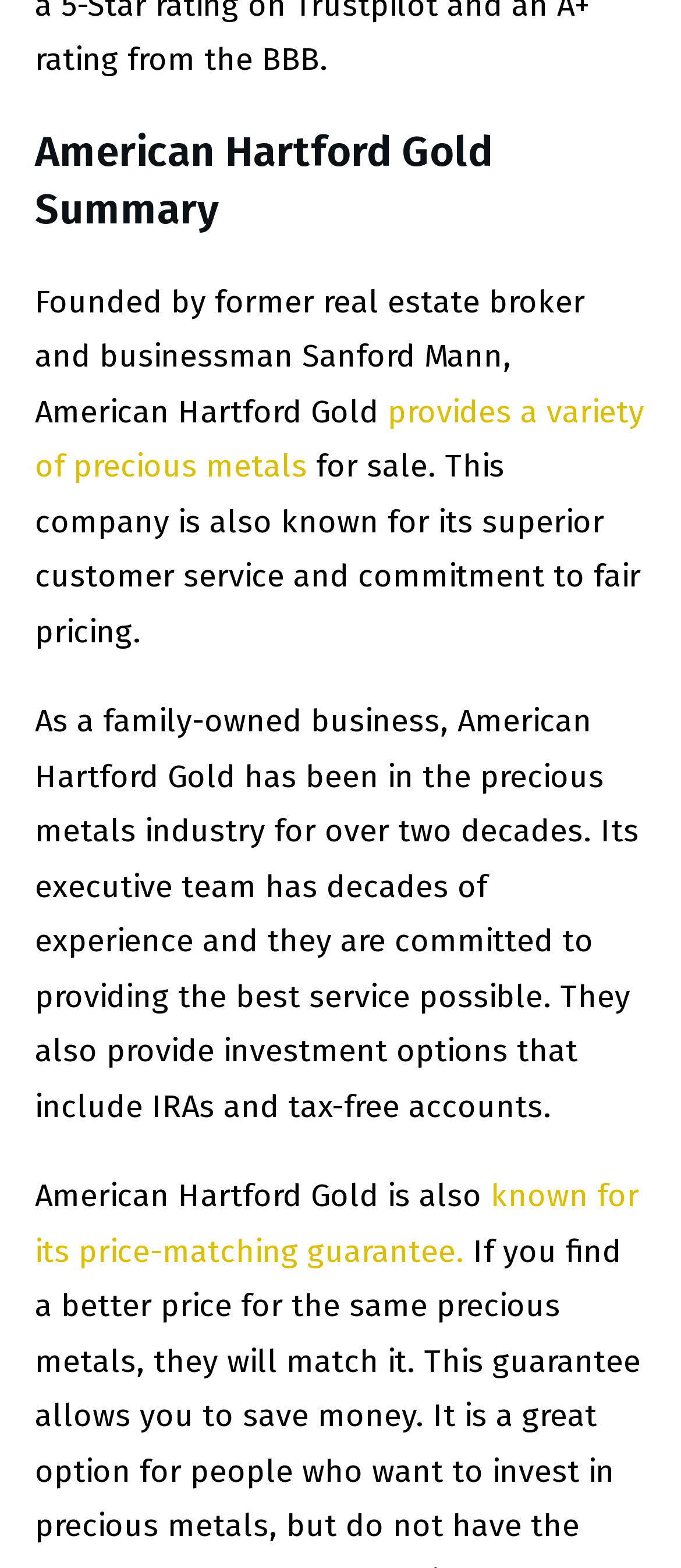Locate the bounding box coordinates of the UI element described by: "known for its price-matching guarantee.". Provide the coordinates as four float numbers between 0 and 1, formatted as [left, top, right, bottom].

[0.051, 0.75, 0.938, 0.81]